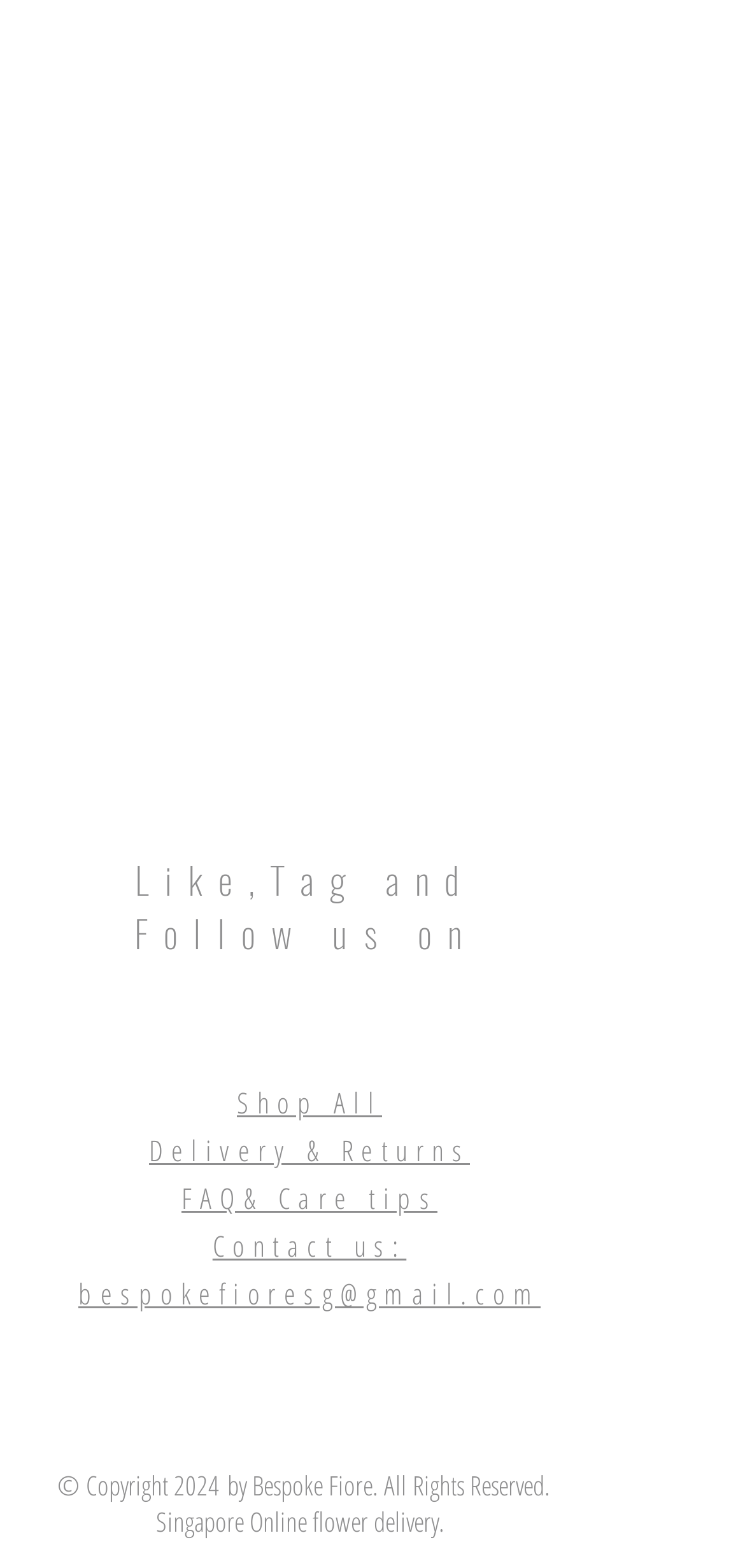Kindly determine the bounding box coordinates for the area that needs to be clicked to execute this instruction: "View FAQs and care tips".

[0.244, 0.753, 0.587, 0.776]